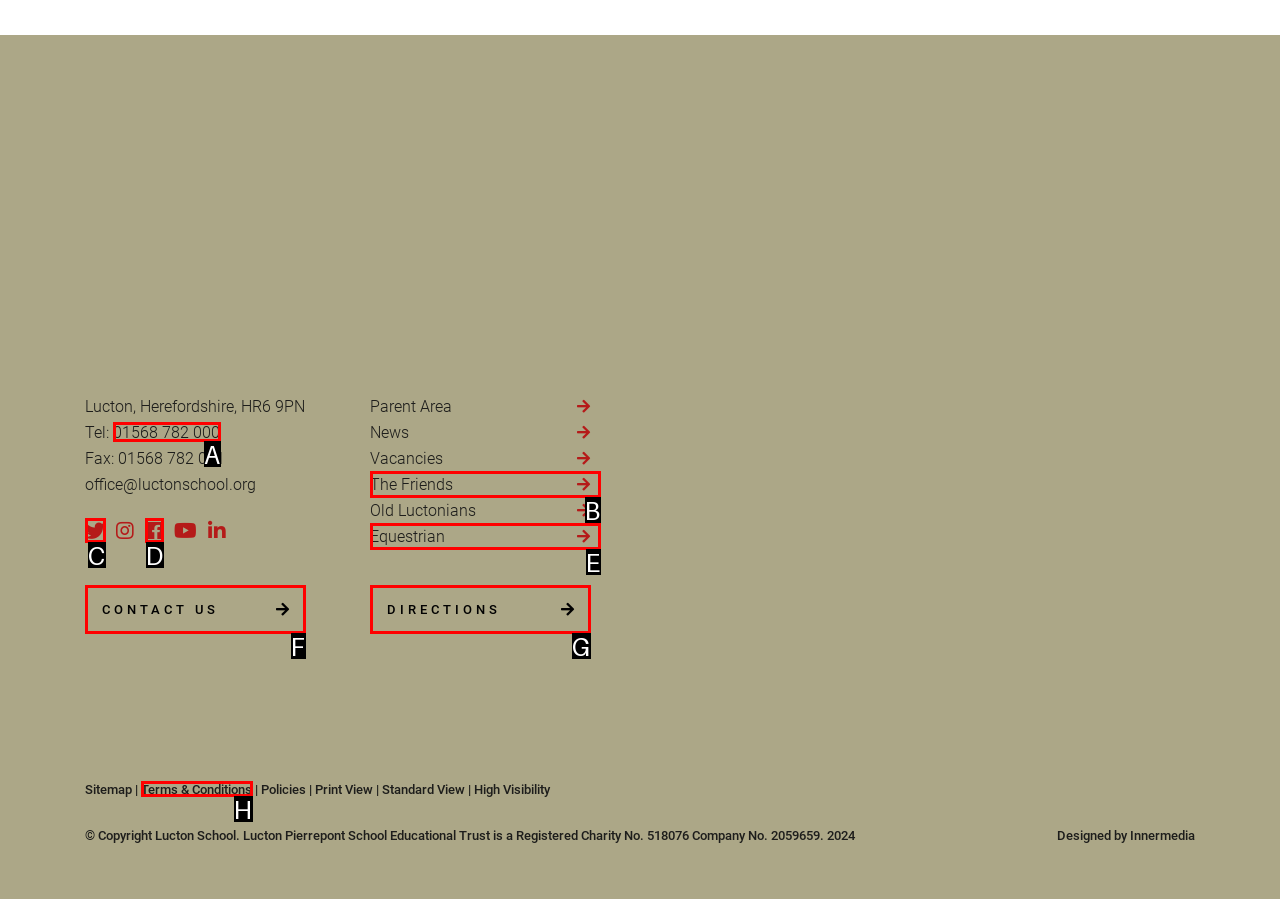From the choices given, find the HTML element that matches this description: Terms & Conditions. Answer with the letter of the selected option directly.

H